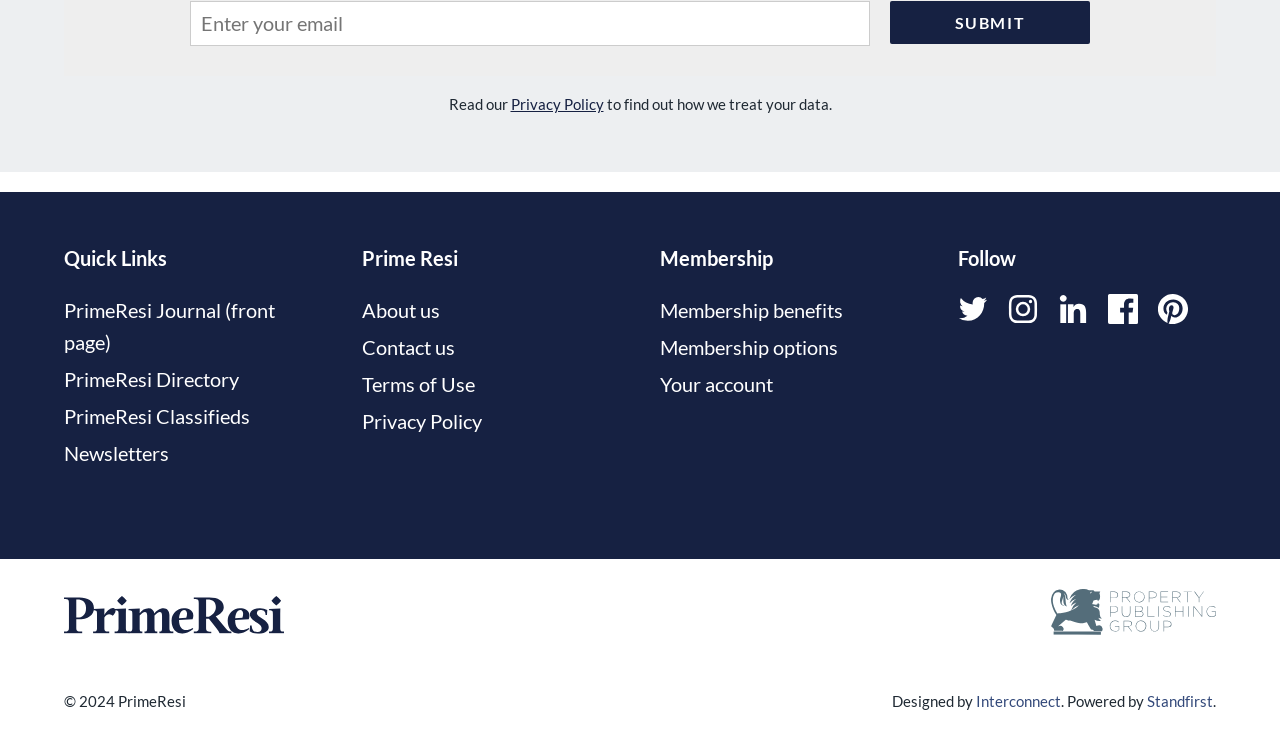What is the copyright year of PrimeResi?
Respond to the question with a well-detailed and thorough answer.

The webpage has a footer section with a copyright notice that states '© 2024 PrimeResi', indicating that the copyright year of PrimeResi is 2024.